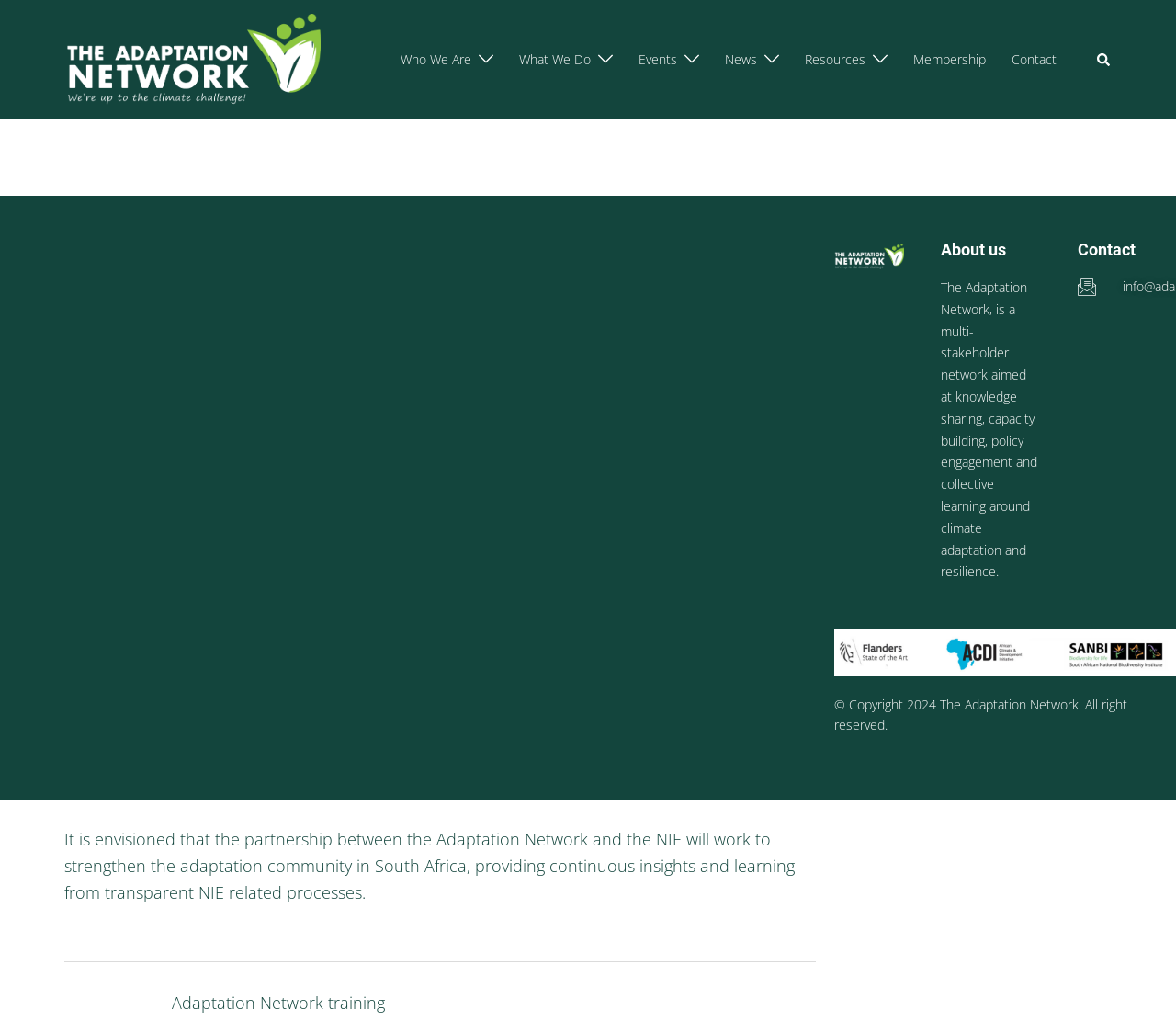Locate the bounding box coordinates of the clickable area to execute the instruction: "Visit the 'Events' page". Provide the coordinates as four float numbers between 0 and 1, represented as [left, top, right, bottom].

[0.543, 0.048, 0.576, 0.069]